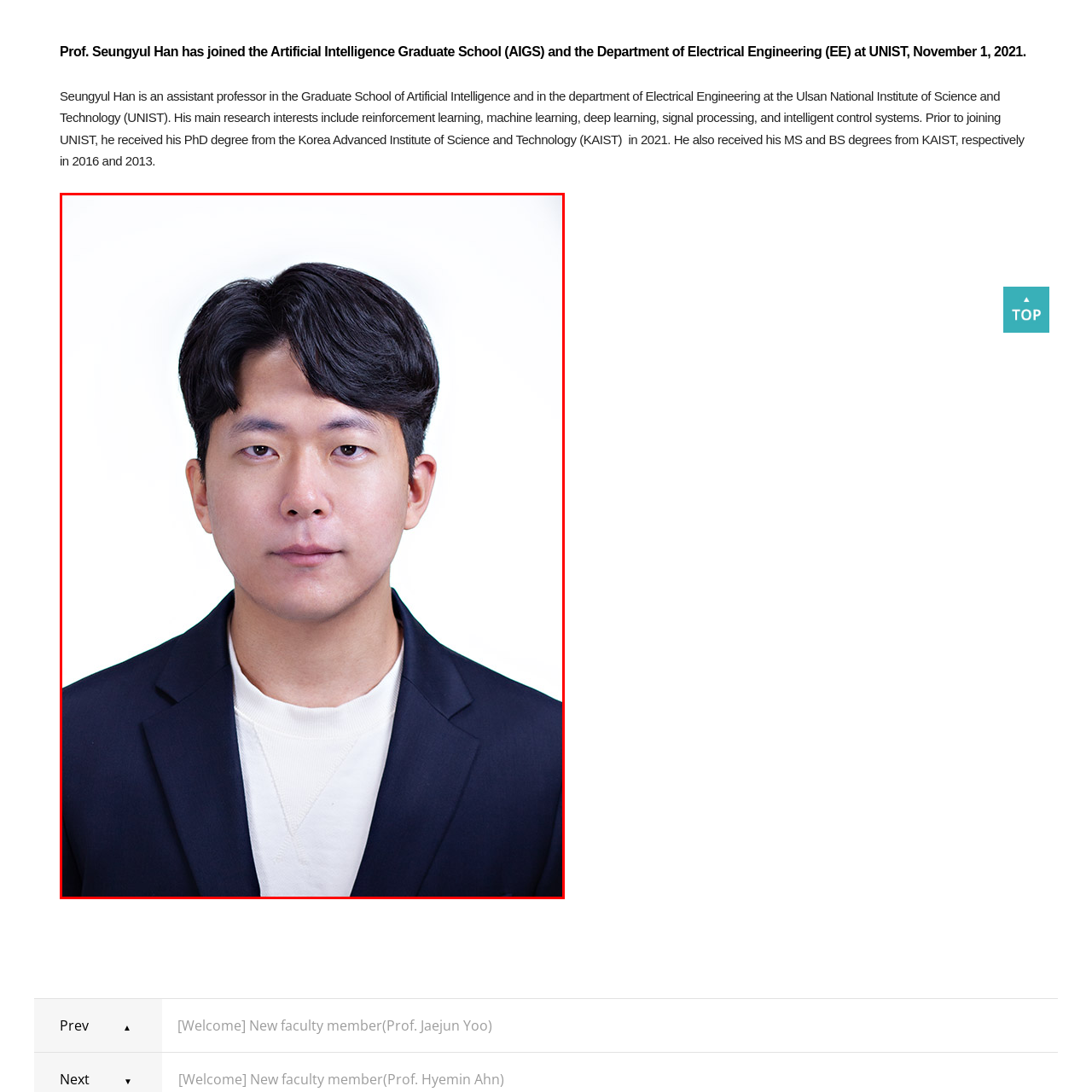Inspect the image surrounded by the red boundary and answer the following question in detail, basing your response on the visual elements of the image: 
What is the color of Prof. Han's blazer?

The caption describes Prof. Han as wearing a dark blazer over a white sweater, which suggests that the color of his blazer is dark.